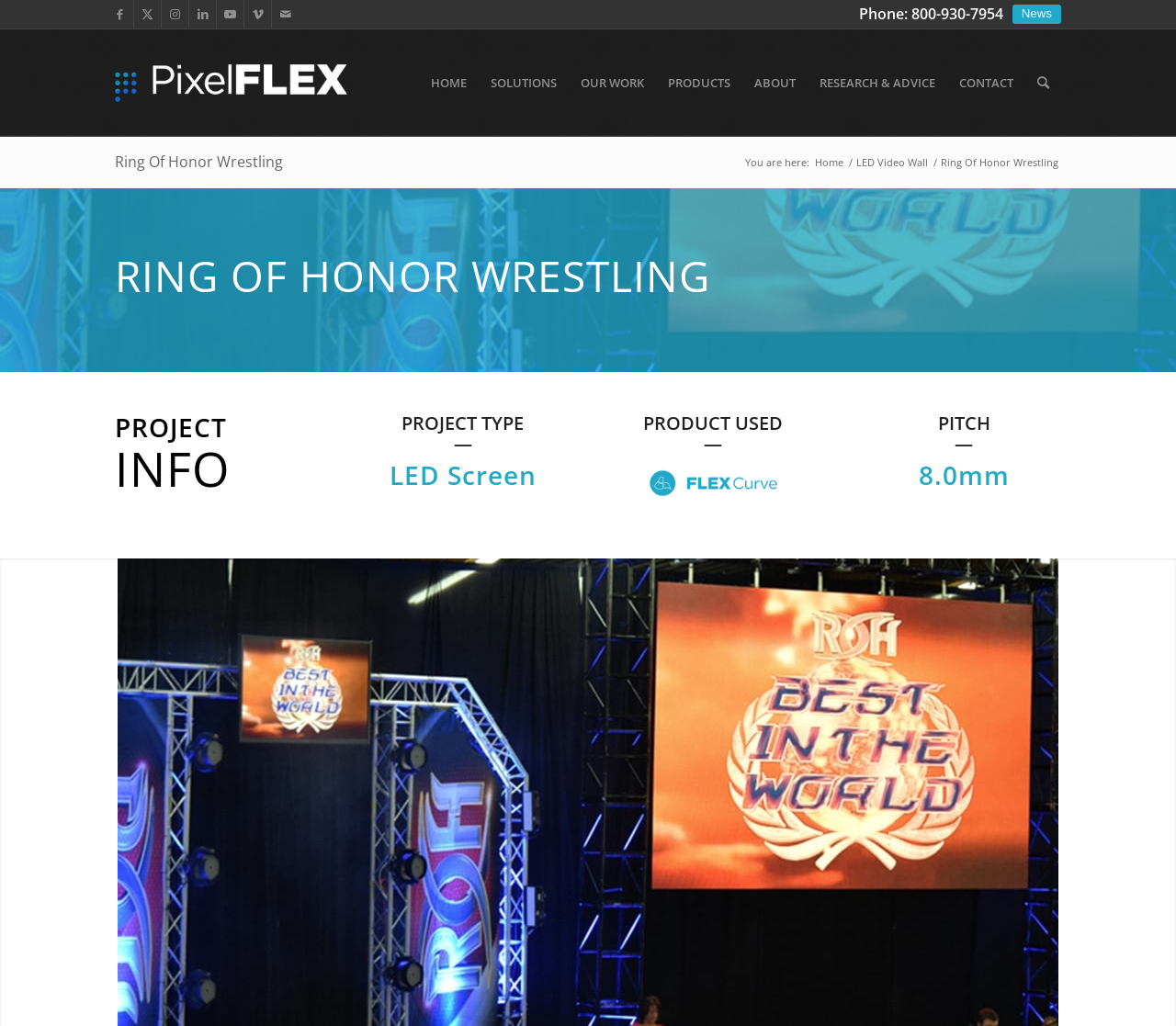What is the phone number on the webpage?
Please provide a comprehensive answer based on the visual information in the image.

I found the phone number by looking at the heading element with the text 'Phone: 800-930-7954News' and extracting the phone number from it.